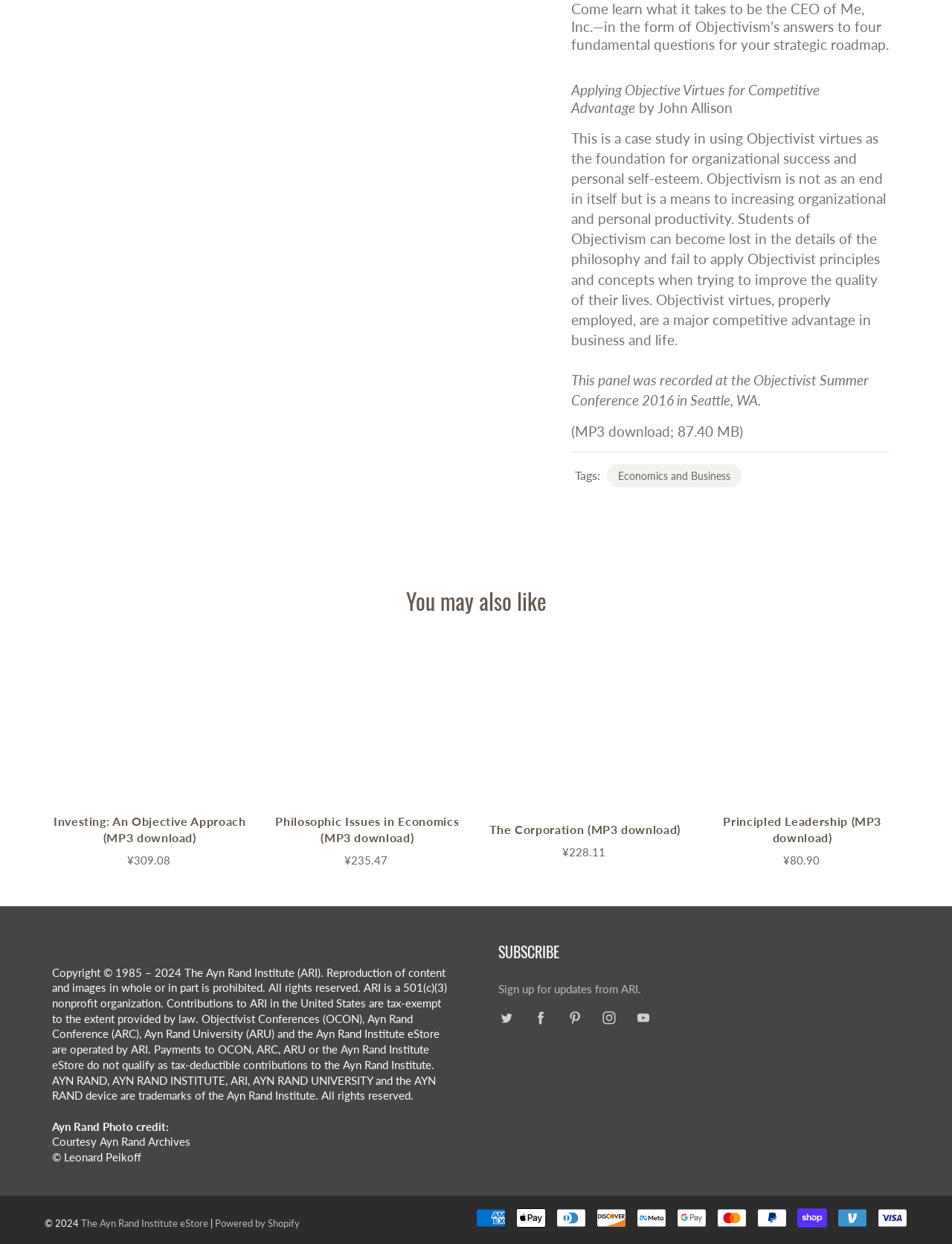Identify the bounding box coordinates necessary to click and complete the given instruction: "Download the 'Investing: An Objective Approach' MP3".

[0.055, 0.654, 0.26, 0.68]